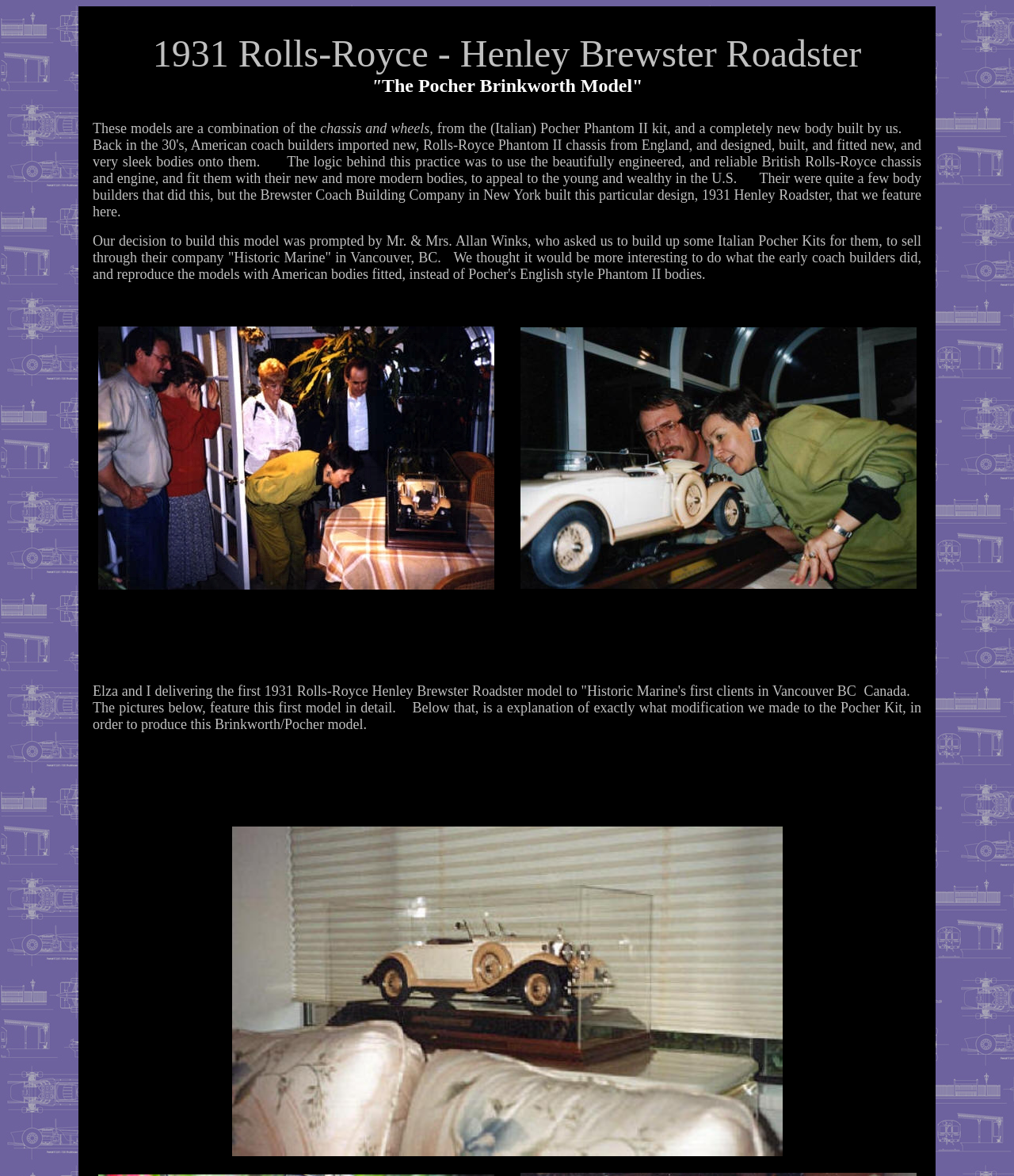What is the company mentioned in the text that sells the models?
Please provide a single word or phrase as your answer based on the image.

Historic Marine